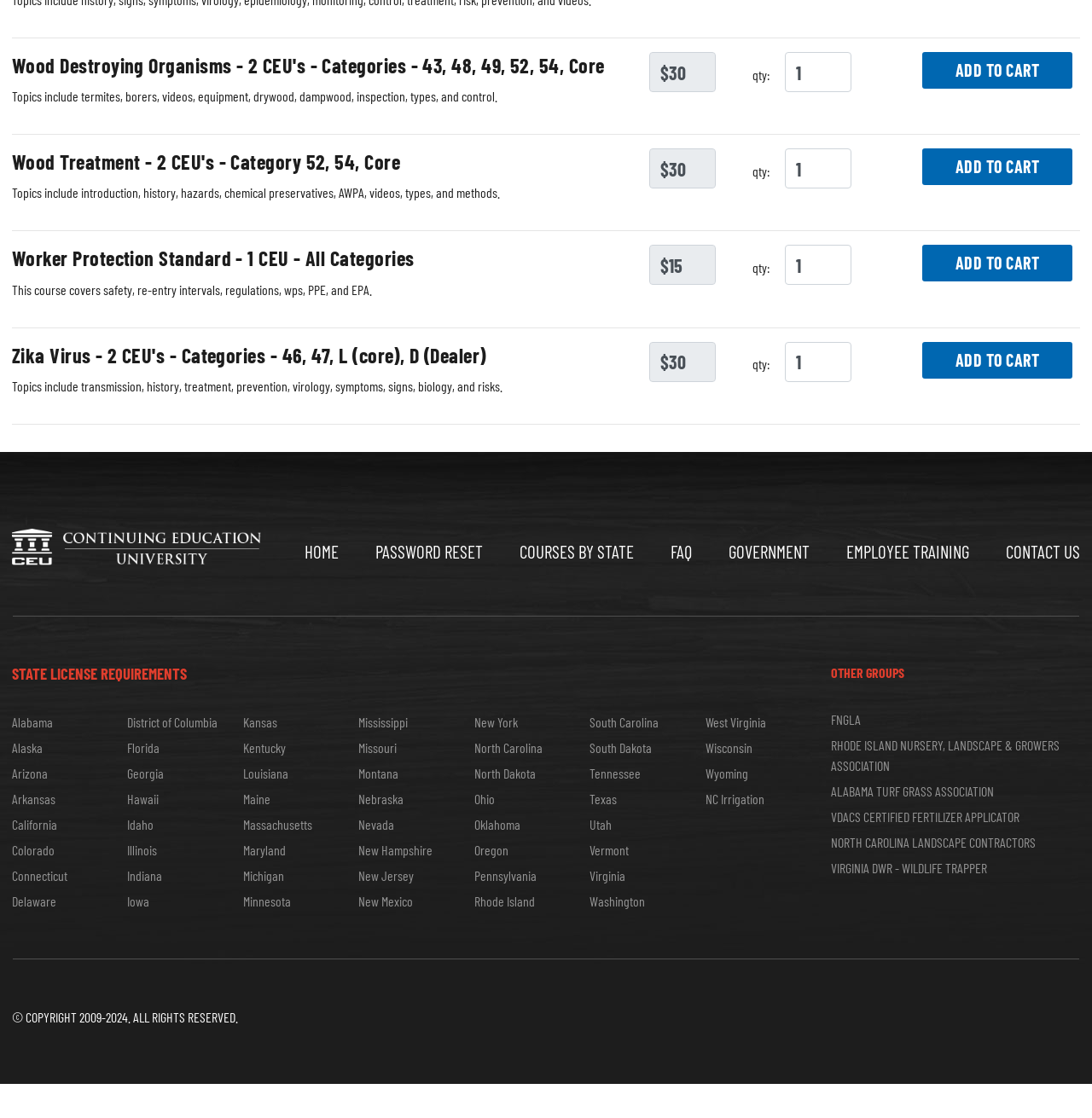Examine the image carefully and respond to the question with a detailed answer: 
How many CEUs does the 'Zika Virus' course offer?

I determined the answer by looking at the heading element 'Zika Virus - 2 CEU's - Categories - 46, 47, L (core), D (Dealer)'. The '2 CEU's' part of the heading is likely to indicate the number of CEUs offered by the course.